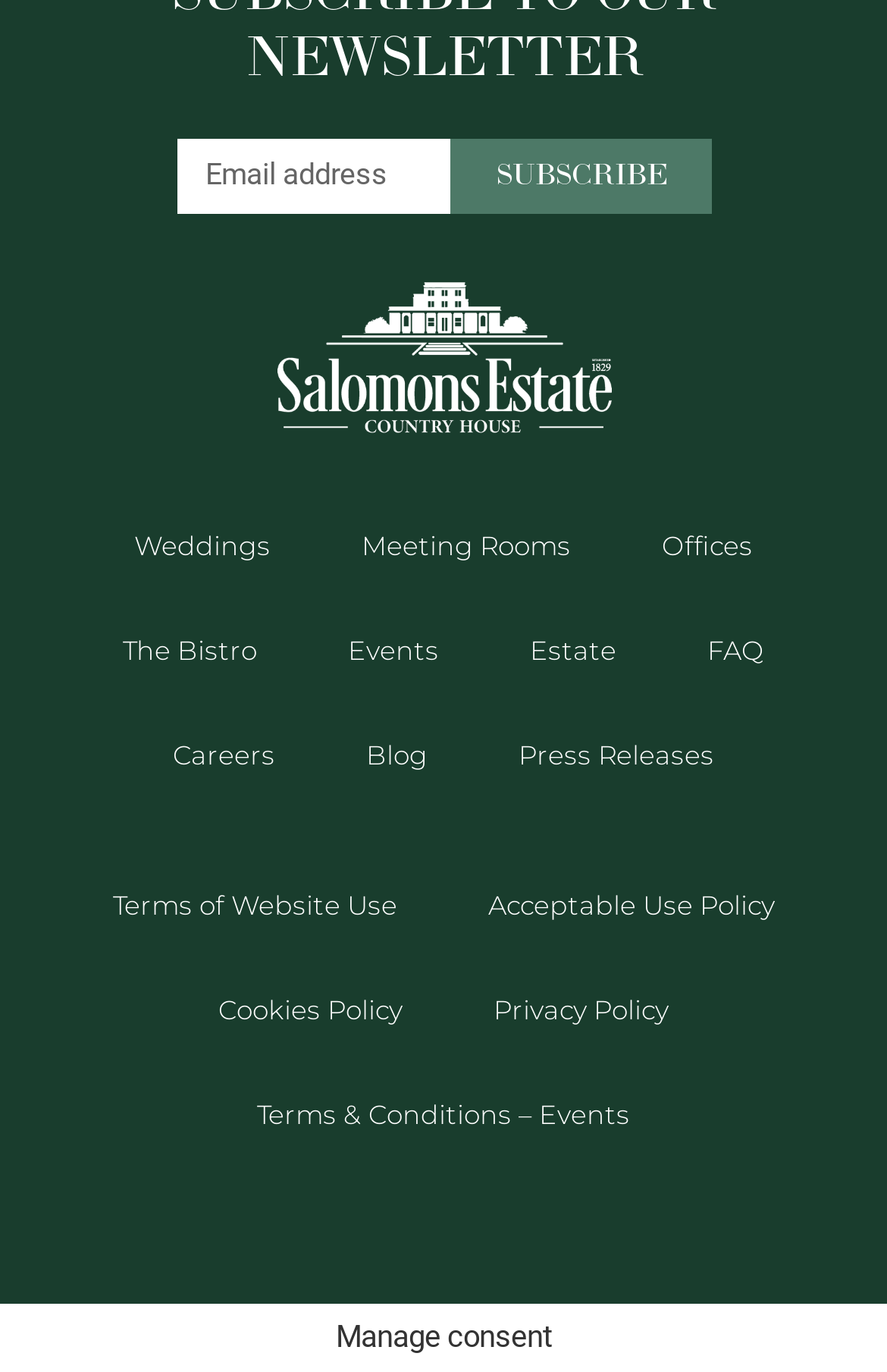Could you indicate the bounding box coordinates of the region to click in order to complete this instruction: "Explore weddings".

[0.1, 0.359, 0.356, 0.436]